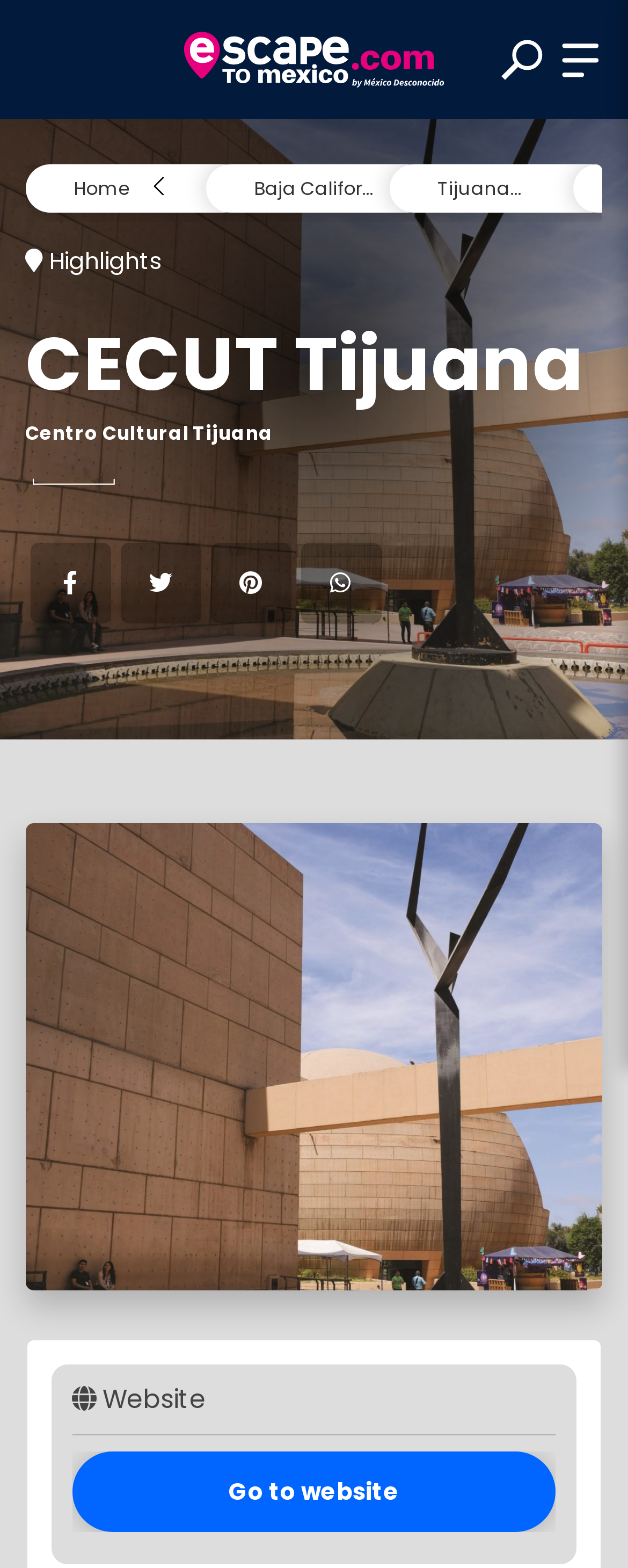Please give the bounding box coordinates of the area that should be clicked to fulfill the following instruction: "submit the form". The coordinates should be in the format of four float numbers from 0 to 1, i.e., [left, top, right, bottom].

None